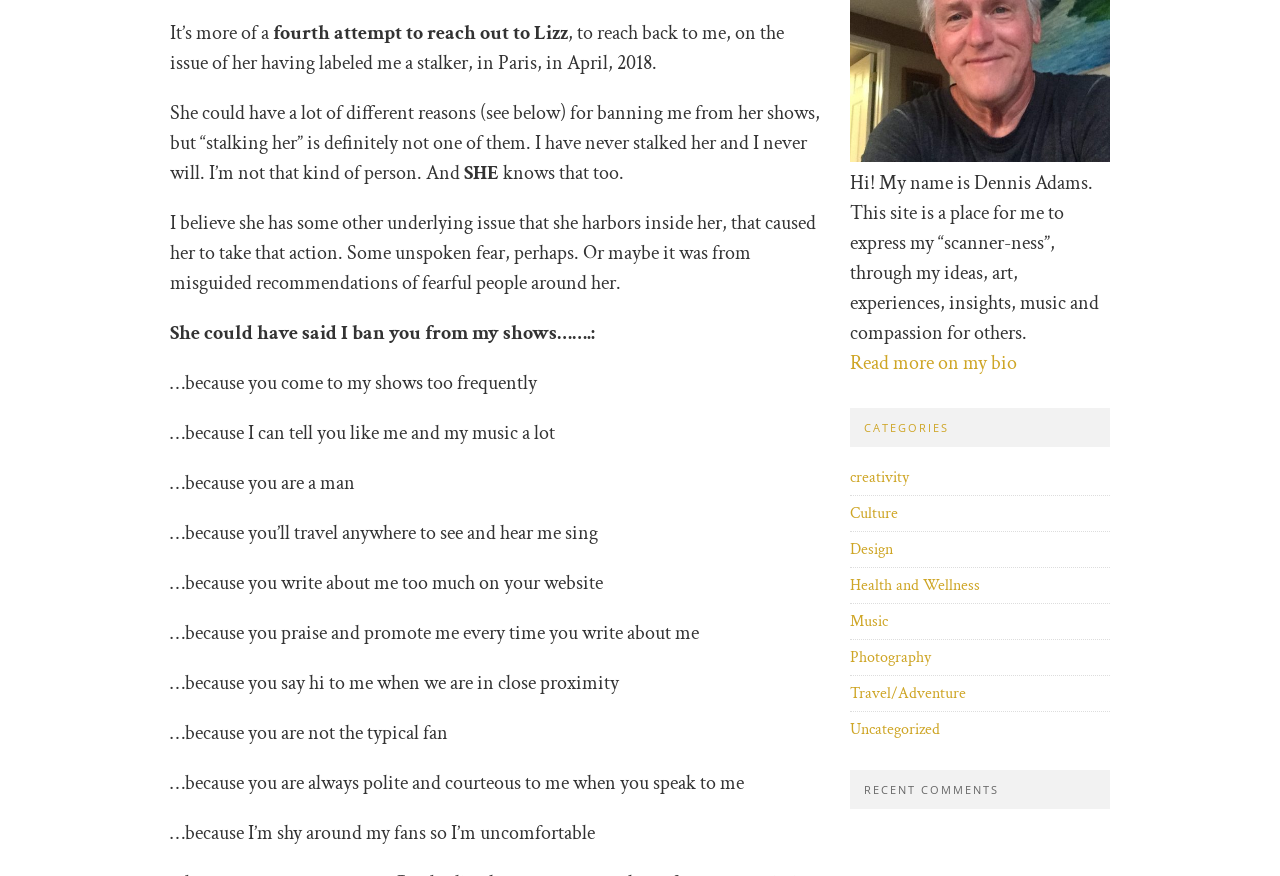Find the bounding box coordinates for the HTML element described in this sentence: "Music". Provide the coordinates as four float numbers between 0 and 1, in the format [left, top, right, bottom].

[0.664, 0.697, 0.694, 0.721]